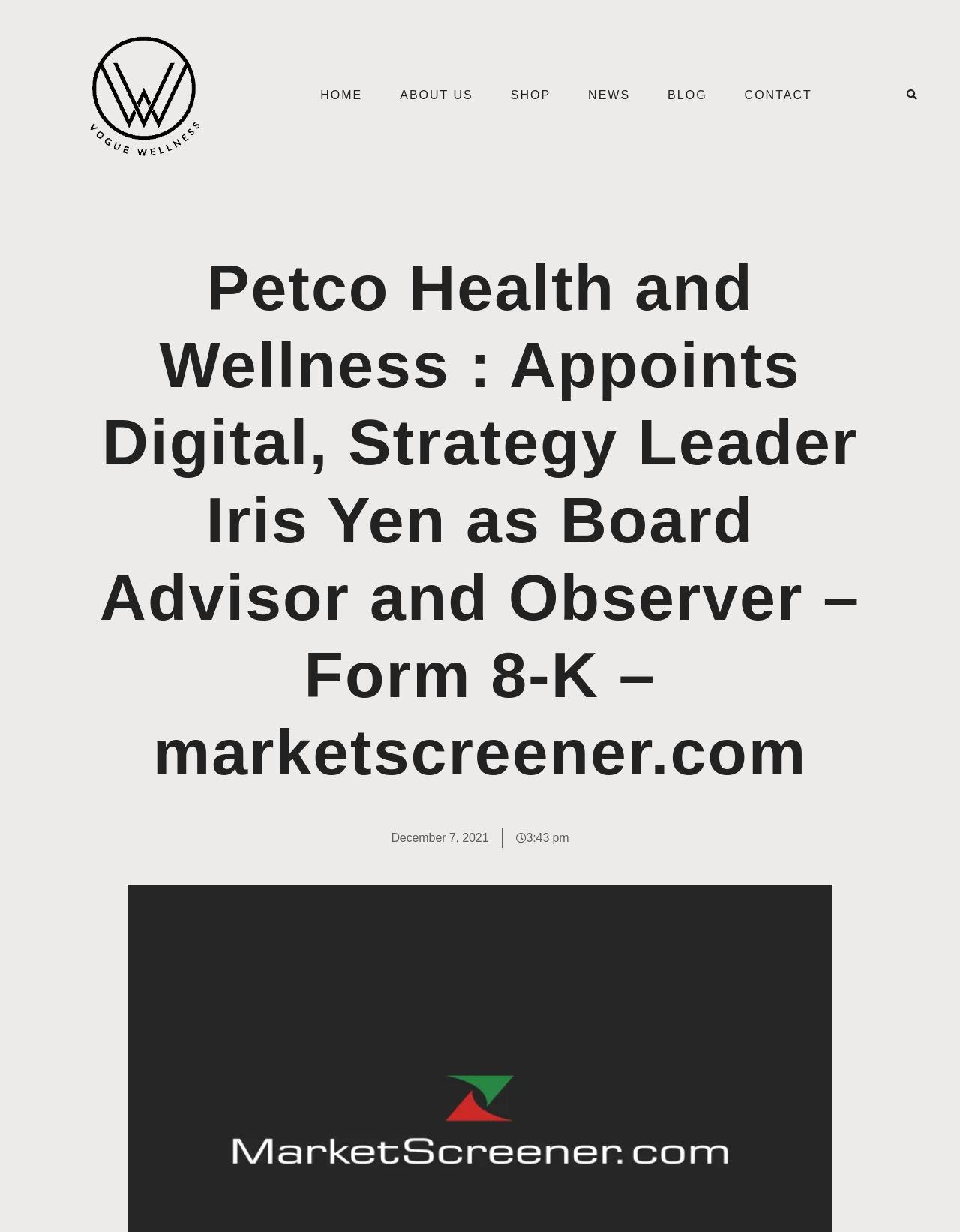Summarize the webpage with a detailed and informative caption.

The webpage appears to be a news article or press release from Petco Health and Wellness Company, Inc. At the top of the page, there is a navigation menu with six links: "HOME", "ABOUT US", "SHOP", "NEWS", "BLOG", and "CONTACT", arranged horizontally from left to right. To the right of the navigation menu, there is a search bar with a "Search" button.

Below the navigation menu, there is a heading that summarizes the content of the article, which is about Petco appointing Iris Yen as a board advisor and observer. The heading spans almost the entire width of the page.

Further down, there are two lines of text, one indicating the date "December 7, 2021" and the other indicating the time "3:43 pm", positioned side by side.